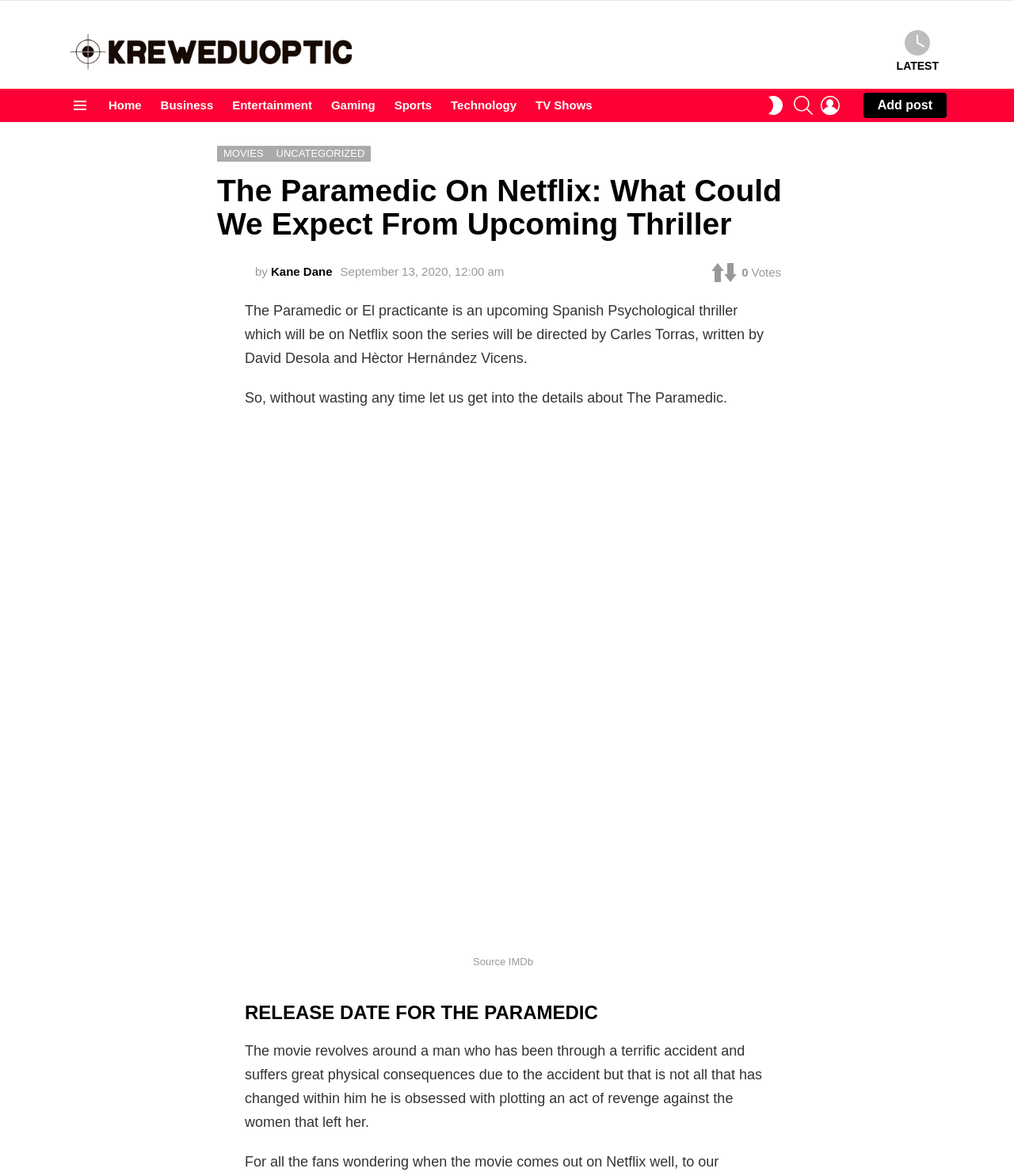Please reply with a single word or brief phrase to the question: 
Who is the director of the series?

Carles Torras